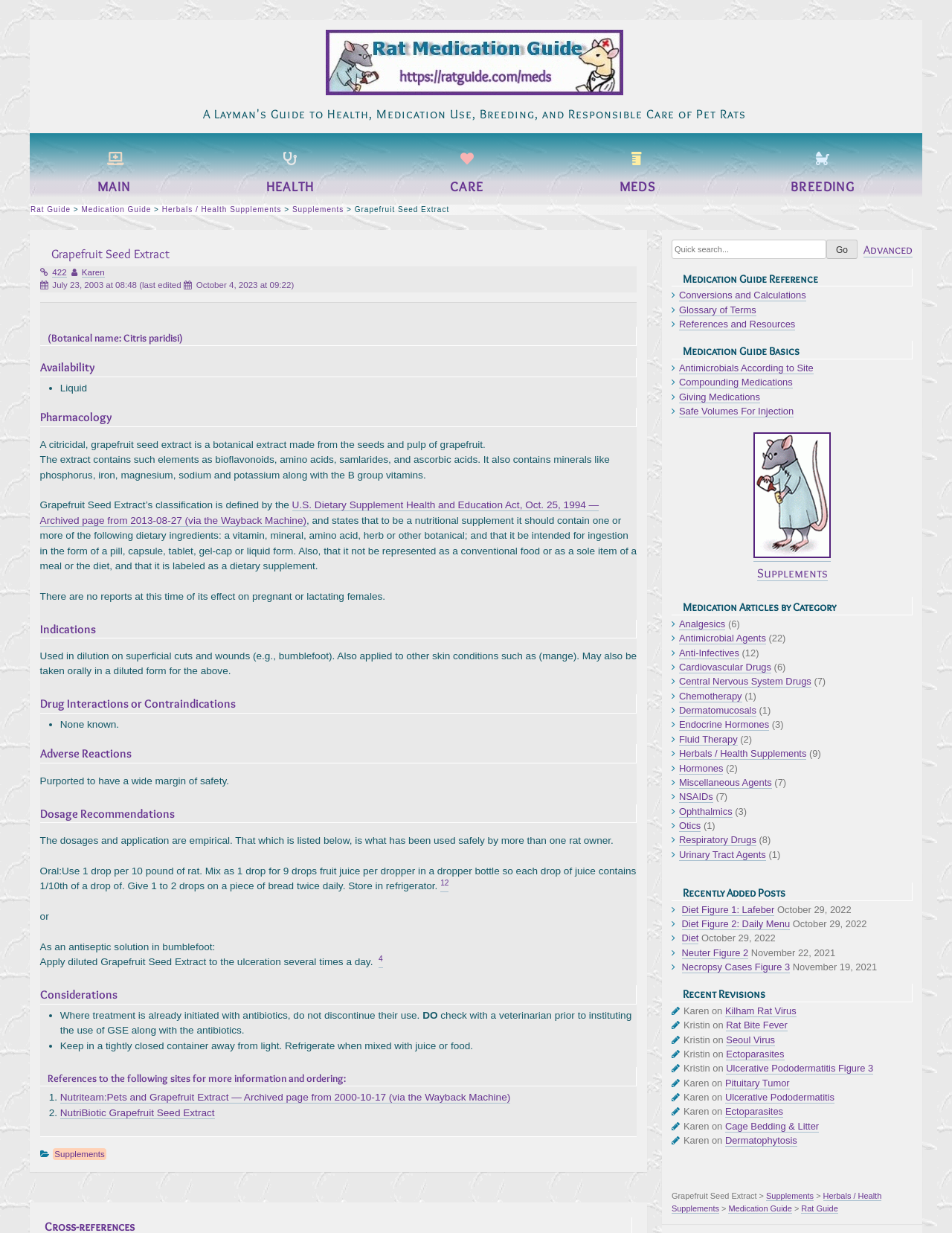Given the description Levain, predict the bounding box coordinates of the UI element. Ensure the coordinates are in the format (top-left x, top-left y, bottom-right x, bottom-right y) and all values are between 0 and 1.

None